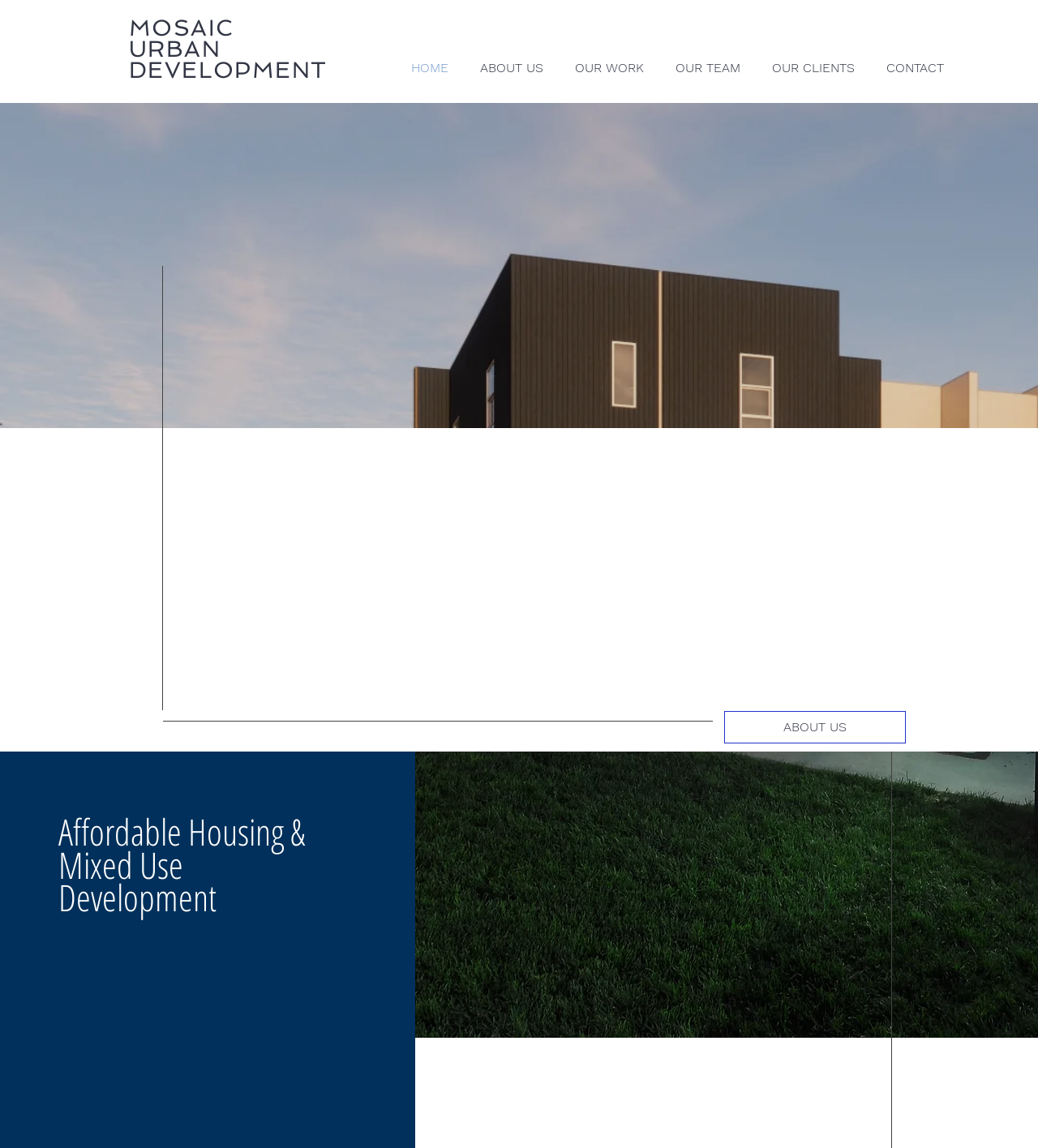Find the bounding box of the UI element described as: "ABOUT US". The bounding box coordinates should be given as four float values between 0 and 1, i.e., [left, top, right, bottom].

[0.447, 0.042, 0.538, 0.077]